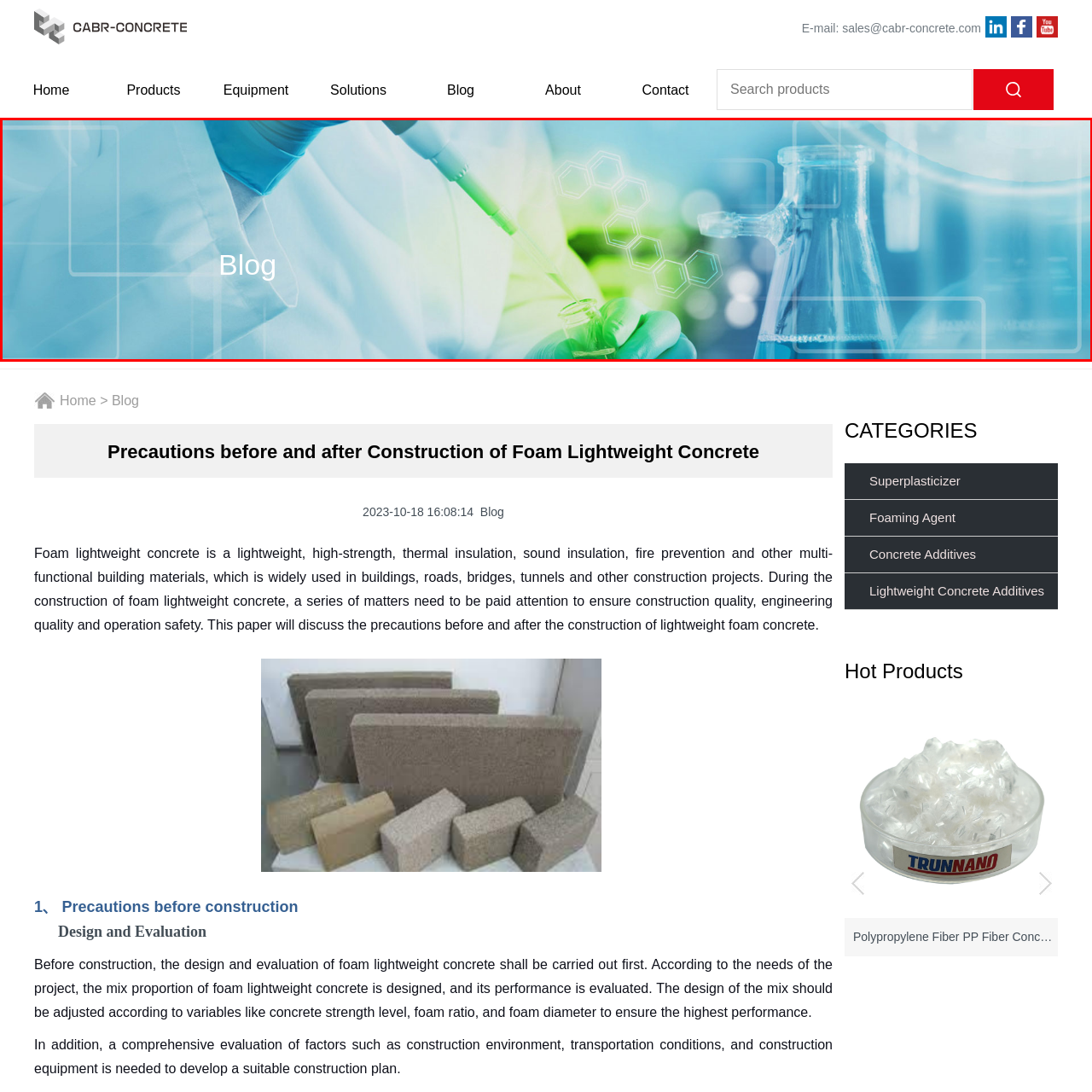Draft a detailed caption for the image located inside the red outline.

The image features a close-up of a laboratory scene, capturing the delicate process of scientific experimentation. A gloved hand holds a pipette, poised to transfer a liquid between glass containers, illustrating precision and care in the lab. In the background, blurred laboratory equipment, including beakers and flasks, adds a dynamic feel to the composition. The overlay of abstract geometric shapes and soft gradients in blue and green tones creates a modern, innovative atmosphere, hinting at the scientific advancements taking place. Prominently displayed is the word "Blog," indicating this visual relates to a section that likely discusses topics important to the field, bridging the connection between practical work and shared knowledge in scientific communities.